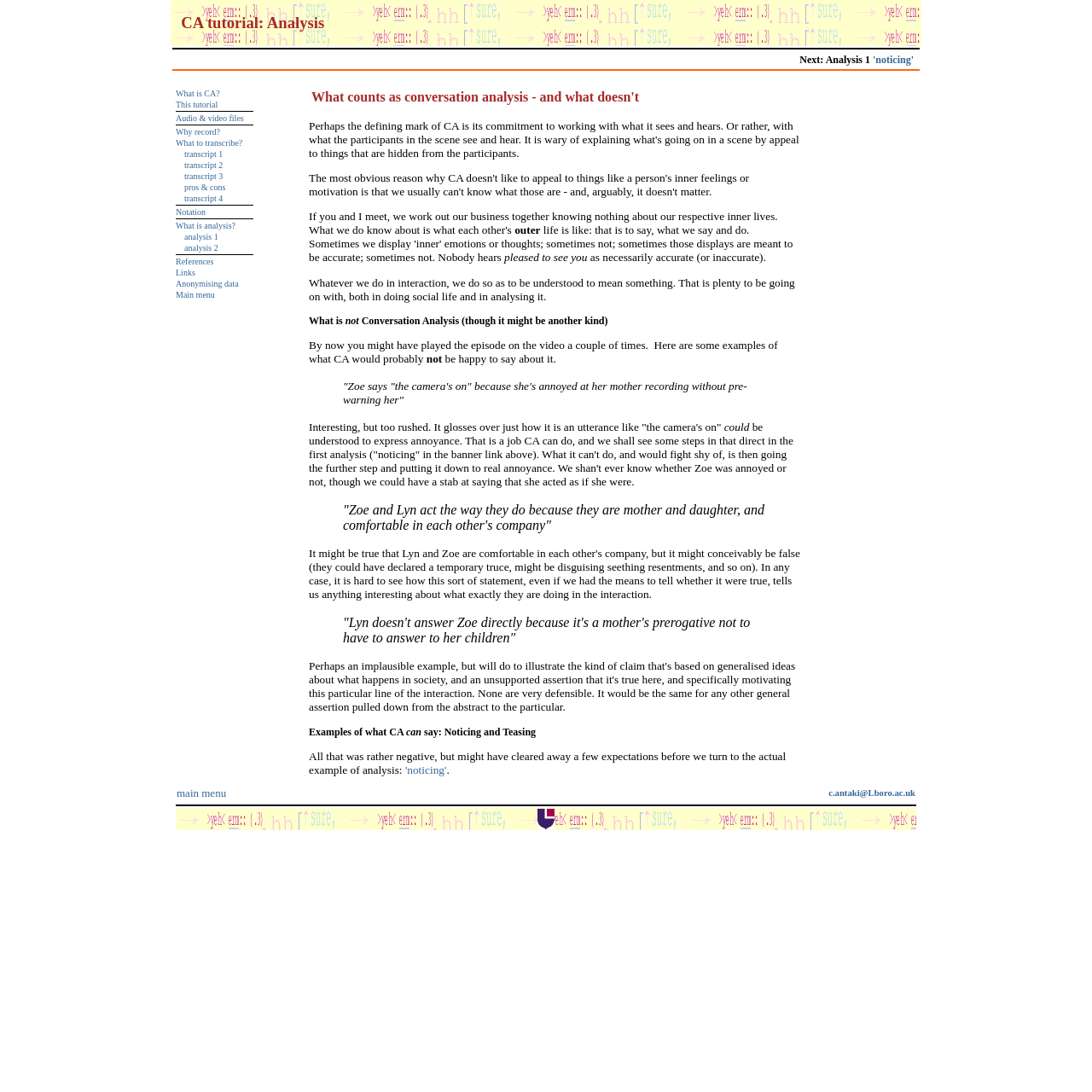Please indicate the bounding box coordinates for the clickable area to complete the following task: "Make a gift". The coordinates should be specified as four float numbers between 0 and 1, i.e., [left, top, right, bottom].

None